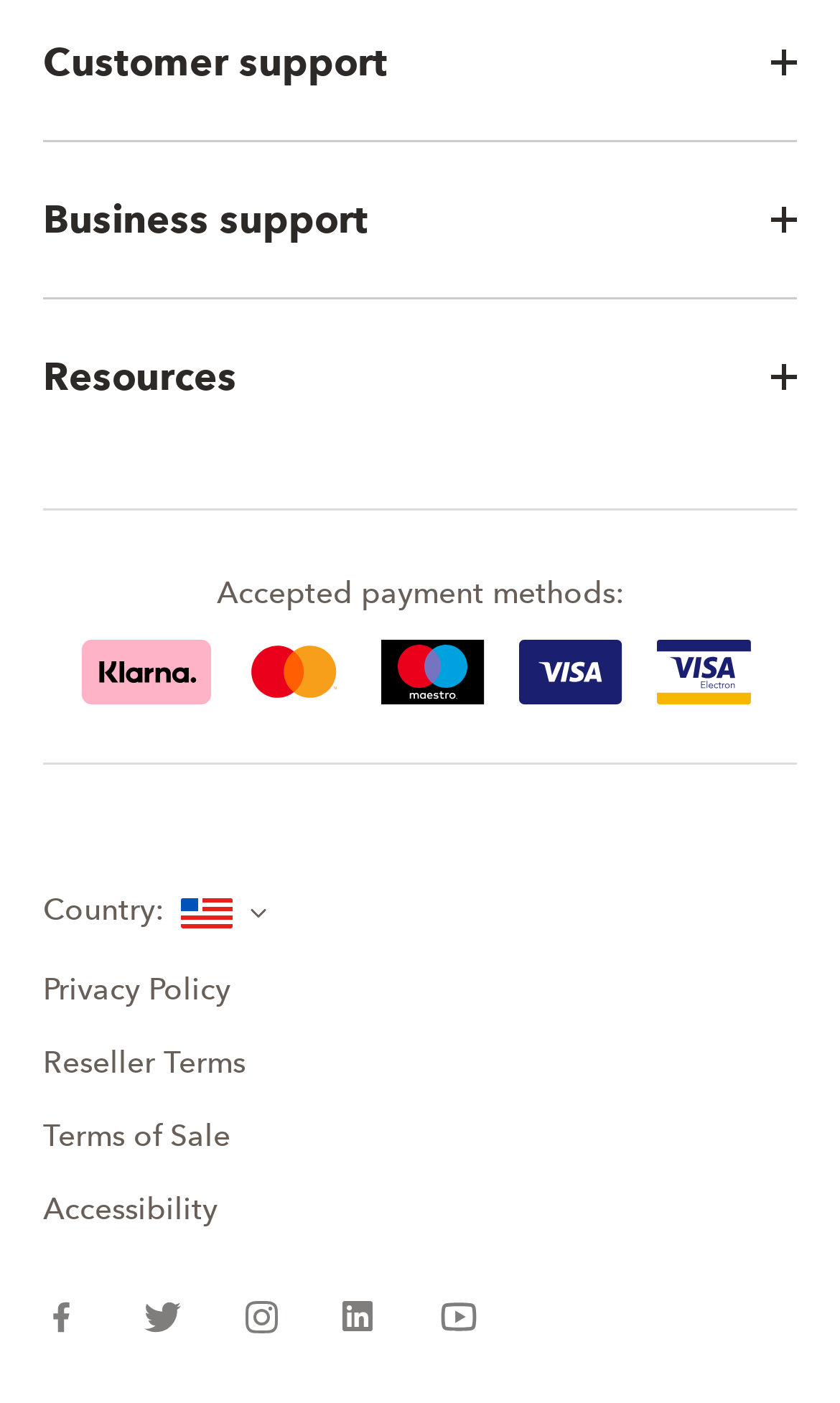Please find the bounding box coordinates of the element that needs to be clicked to perform the following instruction: "Expand Business support". The bounding box coordinates should be four float numbers between 0 and 1, represented as [left, top, right, bottom].

[0.051, 0.102, 0.949, 0.213]